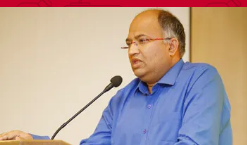Where is the NIMC UTSAV event being held?
Using the picture, provide a one-word or short phrase answer.

The Suryaa Hotel